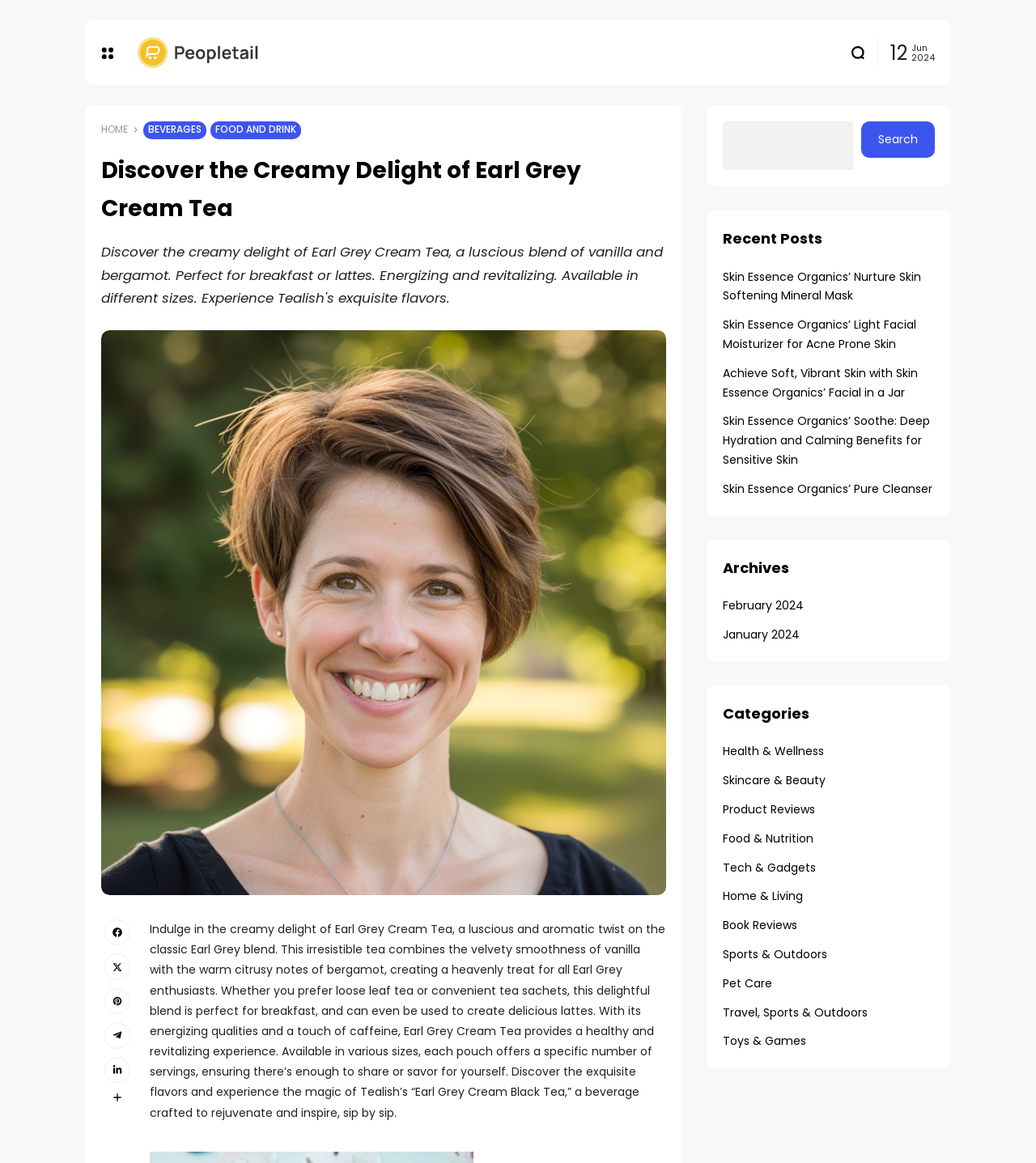Extract the top-level heading from the webpage and provide its text.

Discover the Creamy Delight of Earl Grey Cream Tea